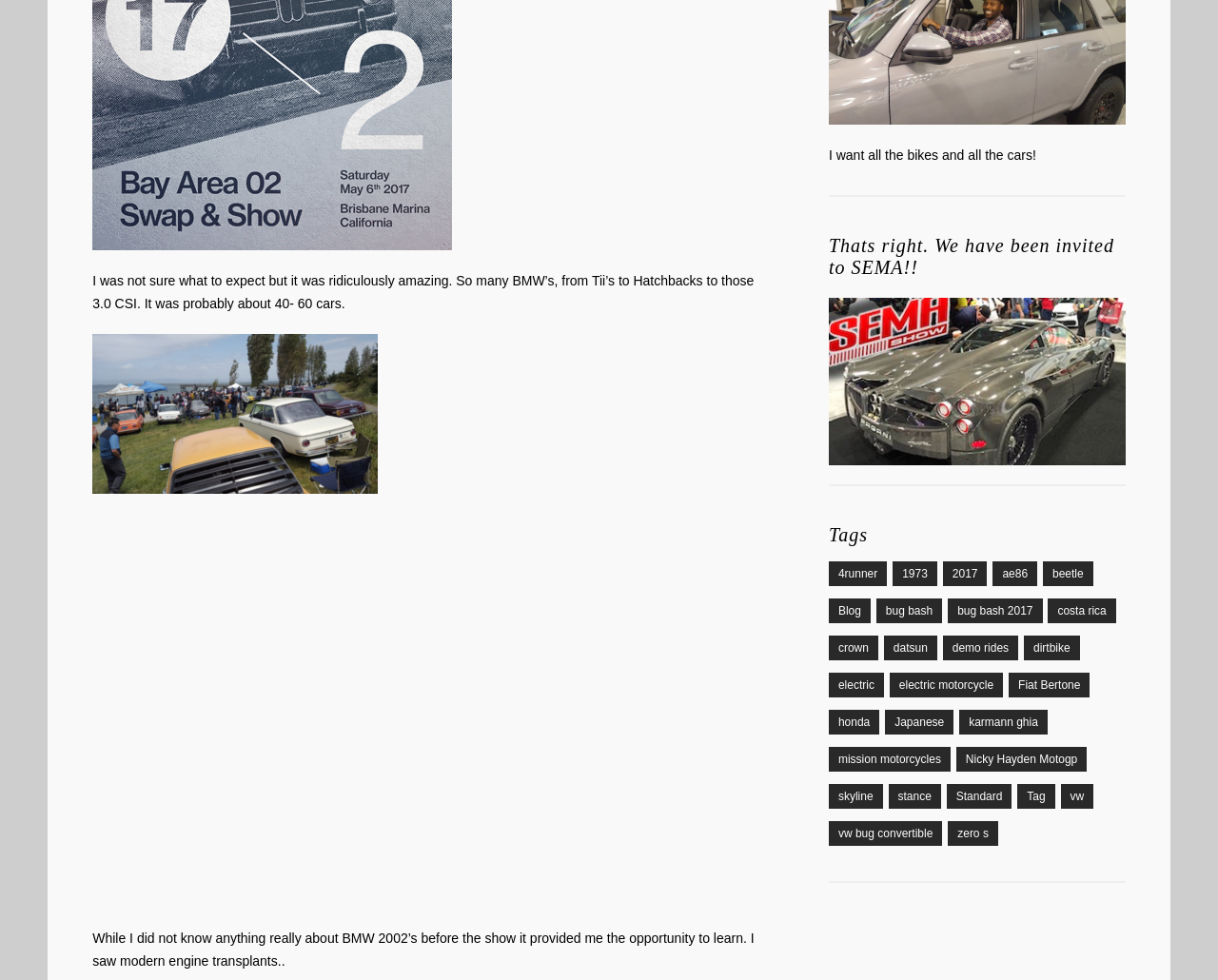Select the bounding box coordinates of the element I need to click to carry out the following instruction: "View the 'Blog' category".

[0.68, 0.61, 0.715, 0.636]